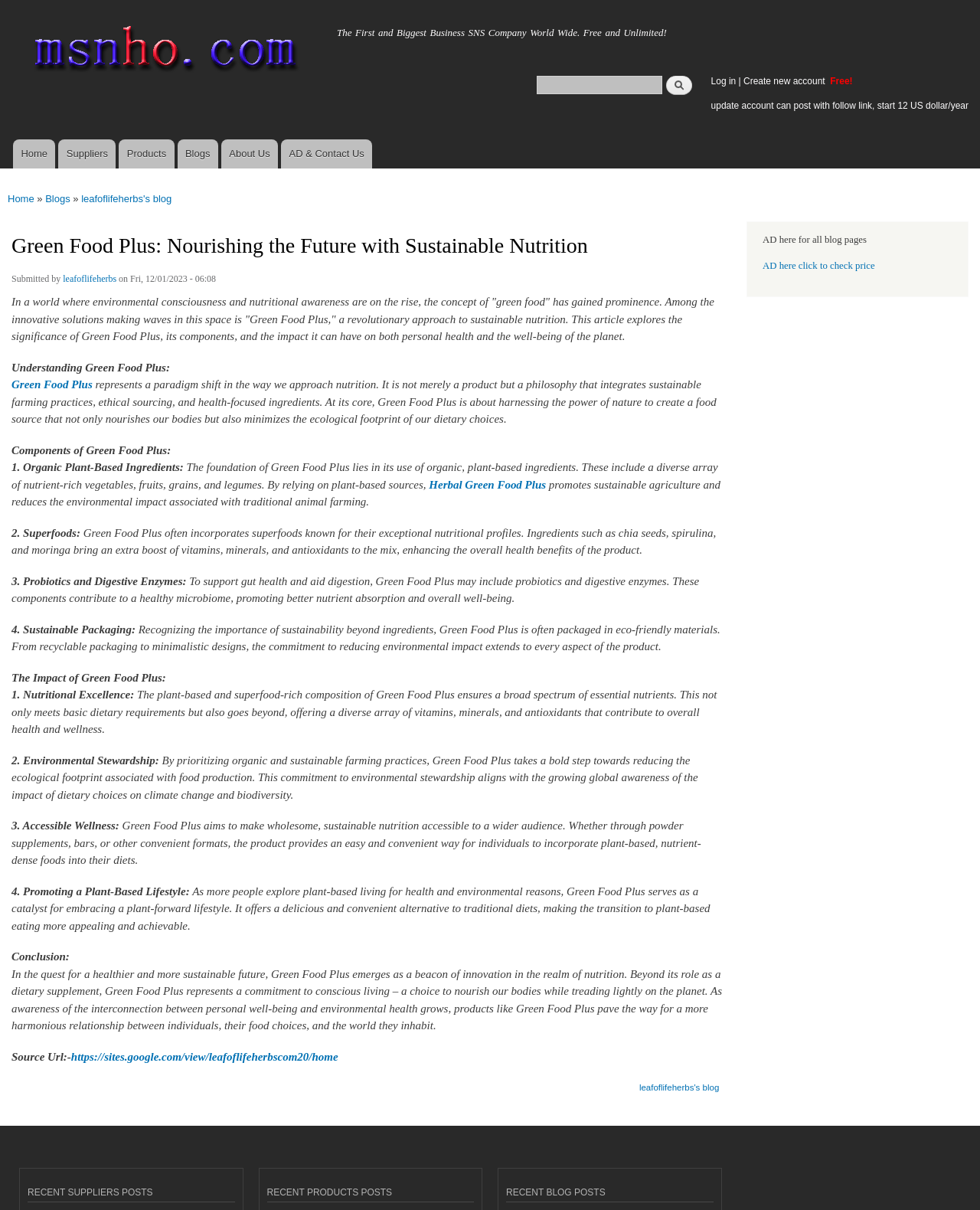Locate the bounding box coordinates of the element that should be clicked to fulfill the instruction: "Read the blog post about Green Food Plus".

[0.012, 0.225, 0.738, 0.905]